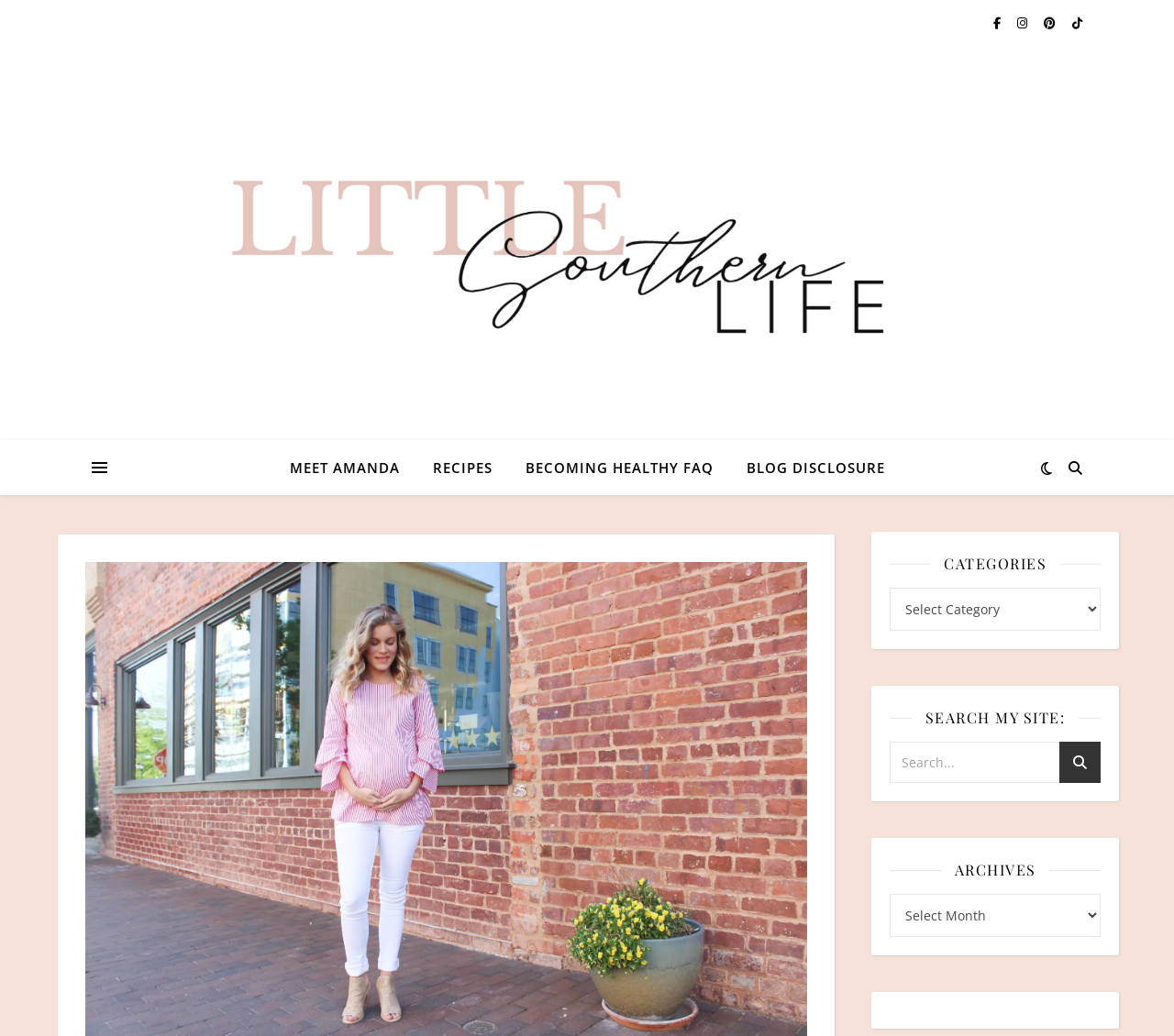From the details in the image, provide a thorough response to the question: What is the name of the section below the navigation links?

Below the navigation links, there is a section with a heading 'CATEGORIES', followed by a combobox with the label 'Categories'. This section appears to be related to categorizing content on the blog.